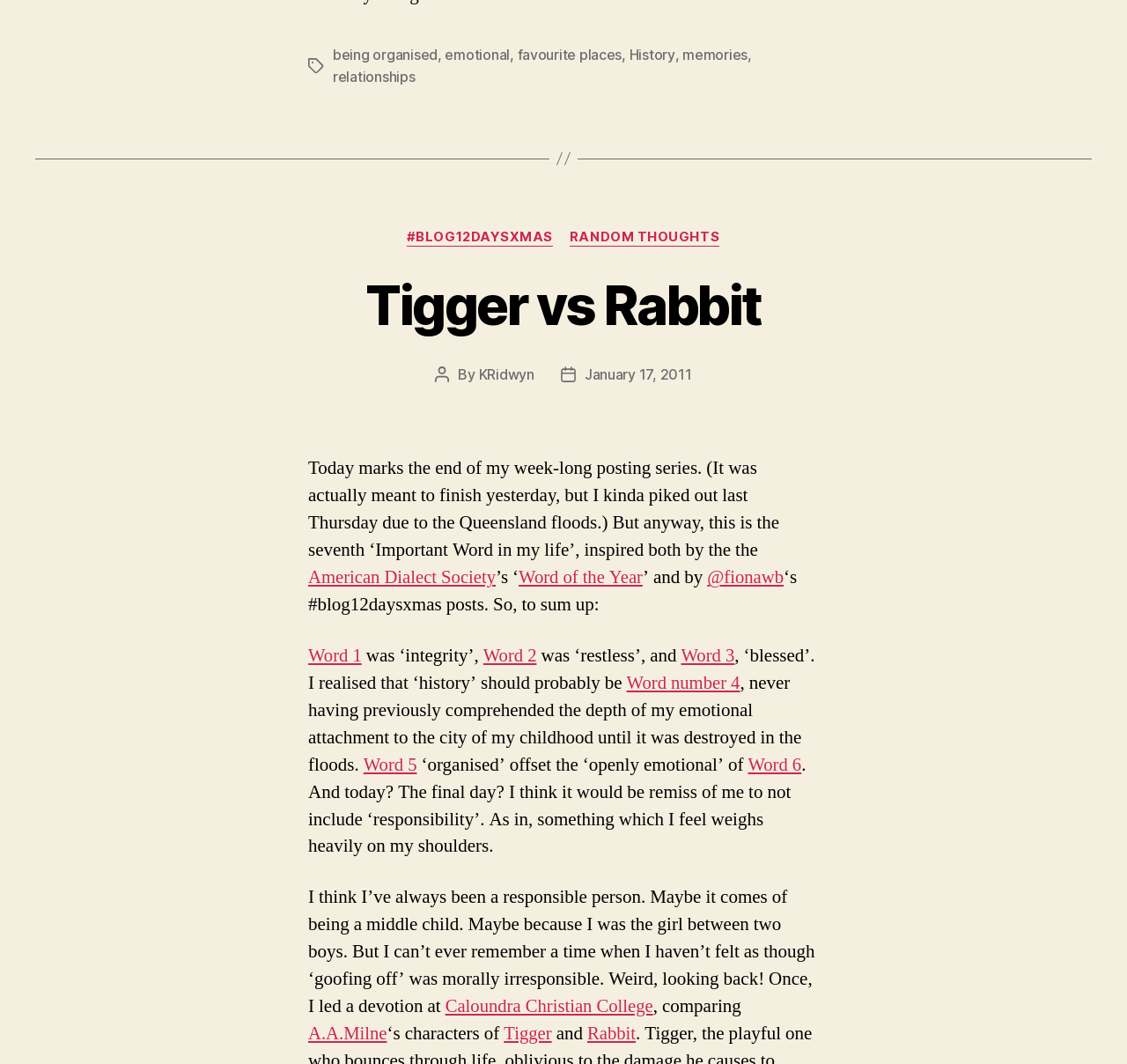Identify the bounding box of the UI element that matches this description: "Word of the Year".

[0.463, 0.588, 0.575, 0.611]